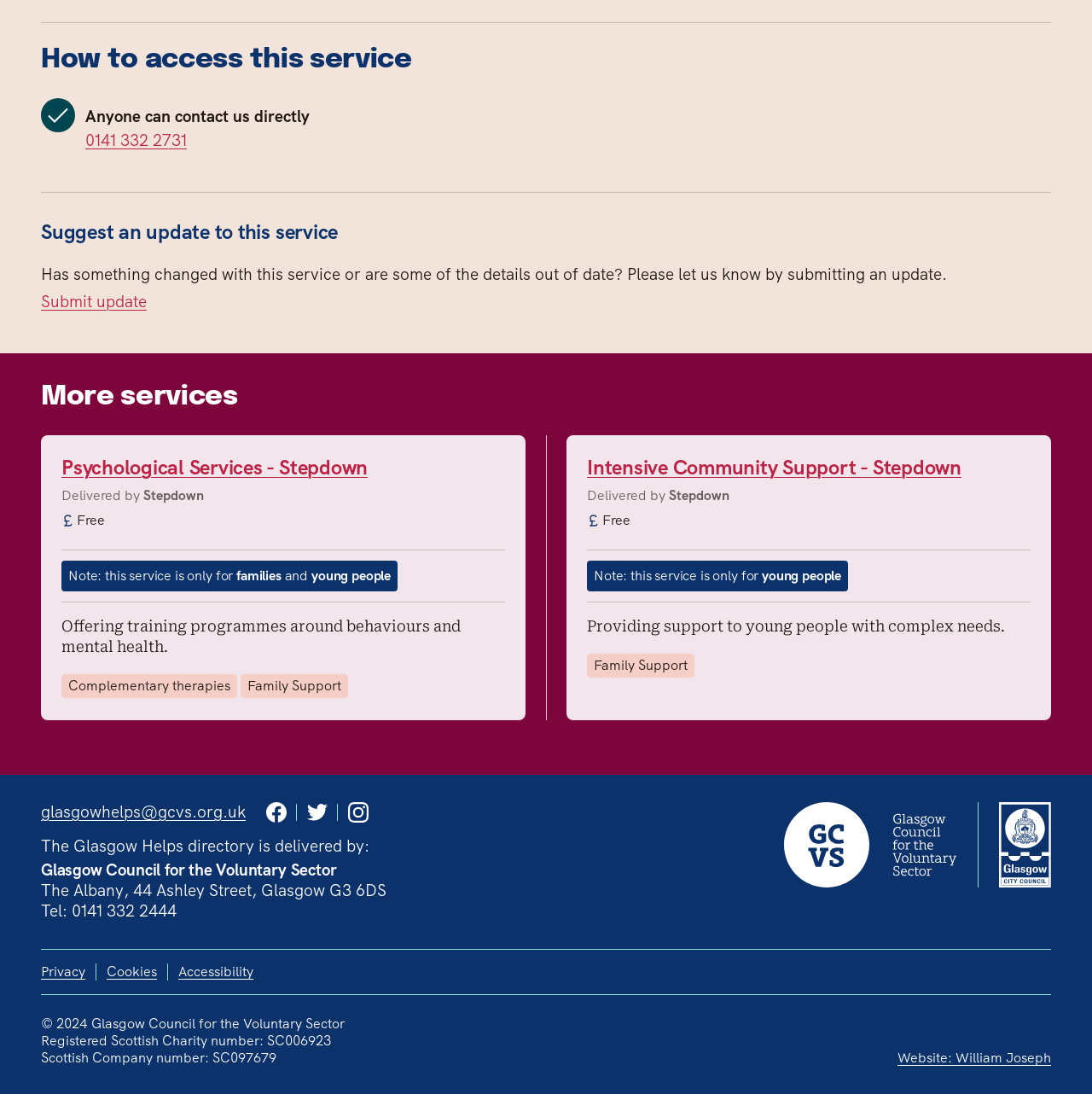What is the charity number of Glasgow Council for the Voluntary Sector?
Based on the screenshot, give a detailed explanation to answer the question.

I found the charity number by looking at the static text element that mentions the charity number, which is located at the bottom of the webpage.